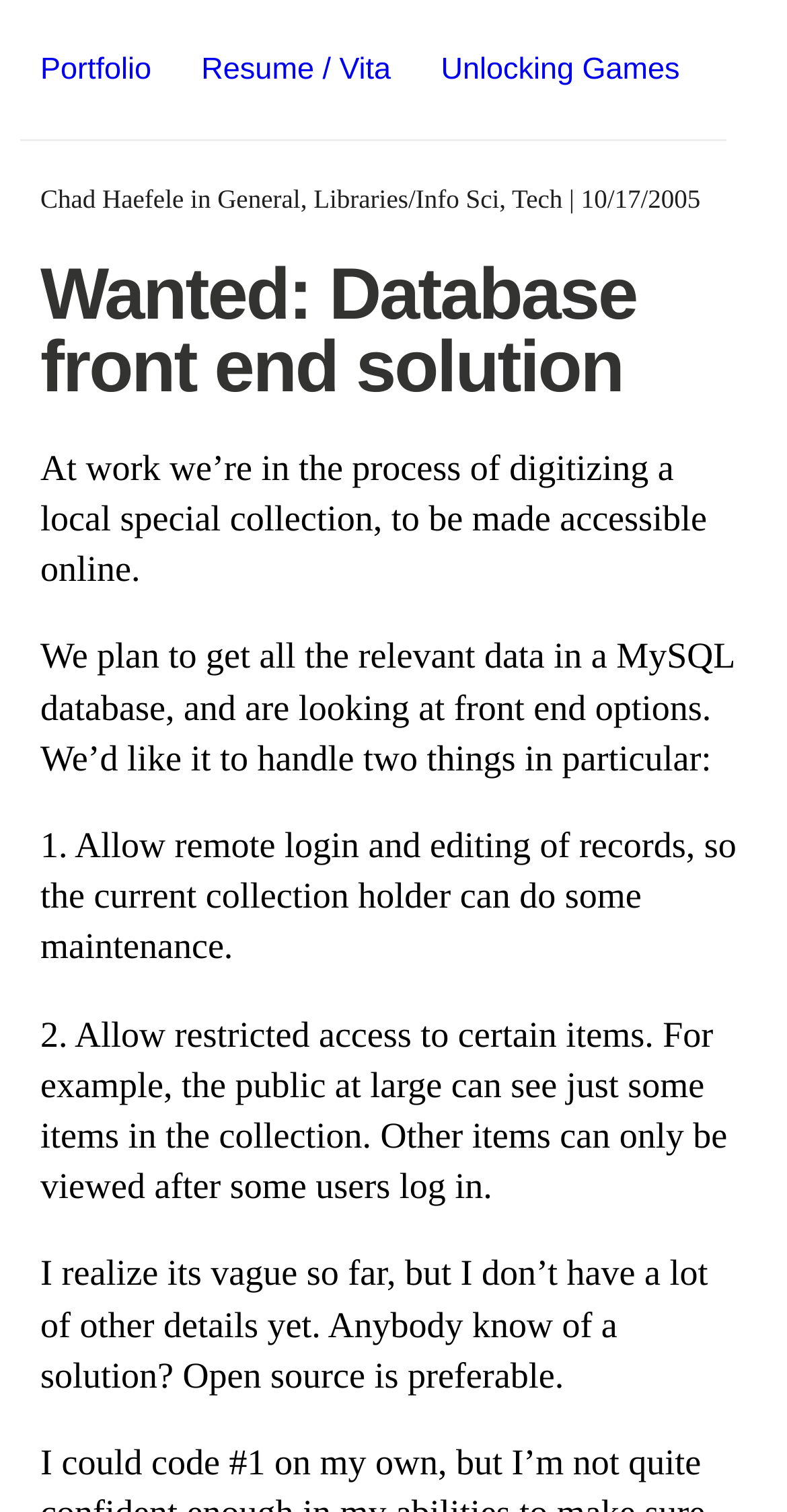Give the bounding box coordinates for the element described as: "10/17/2005".

[0.738, 0.121, 0.89, 0.141]